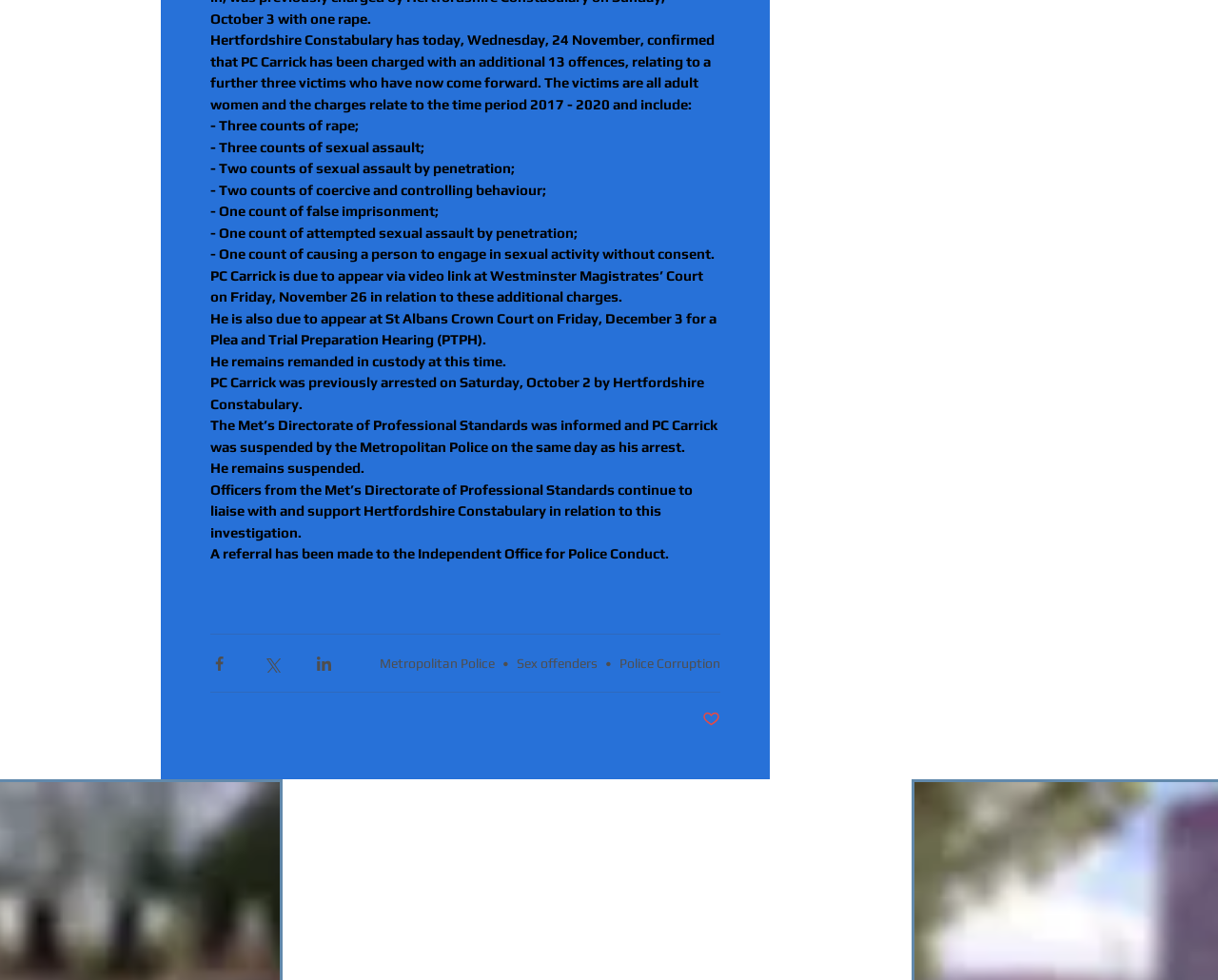Find the bounding box coordinates of the clickable area required to complete the following action: "Share via Twitter".

[0.216, 0.668, 0.23, 0.686]